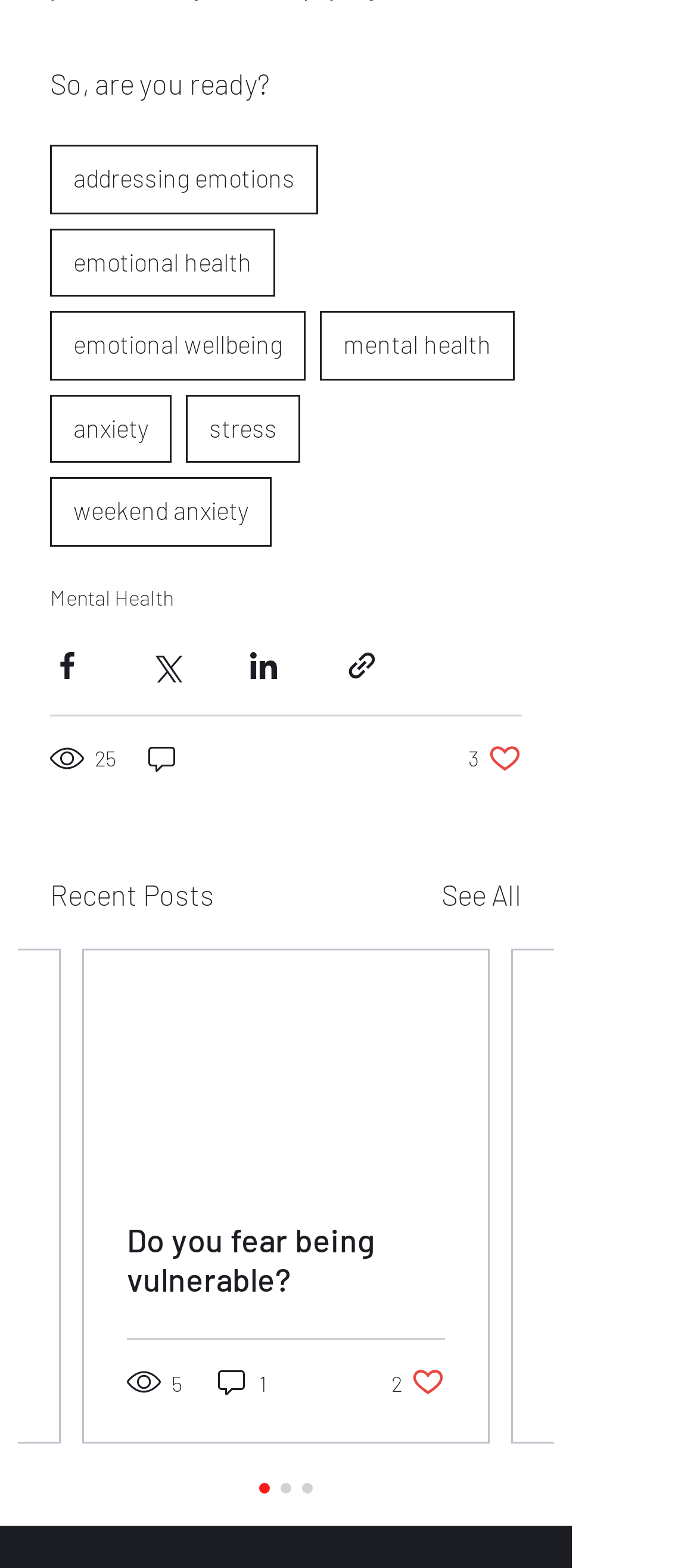Kindly provide the bounding box coordinates of the section you need to click on to fulfill the given instruction: "Share via Facebook".

[0.072, 0.413, 0.121, 0.435]